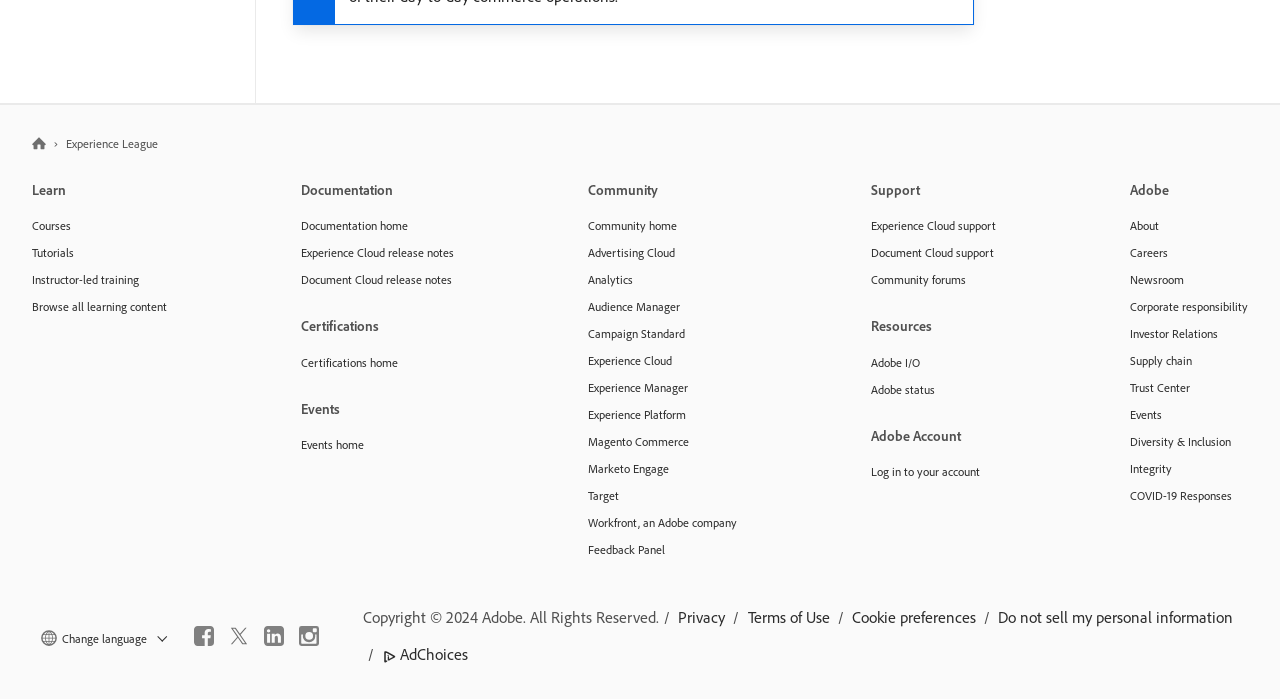Please identify the bounding box coordinates of the region to click in order to complete the task: "Go to Community home". The coordinates must be four float numbers between 0 and 1, specified as [left, top, right, bottom].

[0.459, 0.303, 0.576, 0.342]